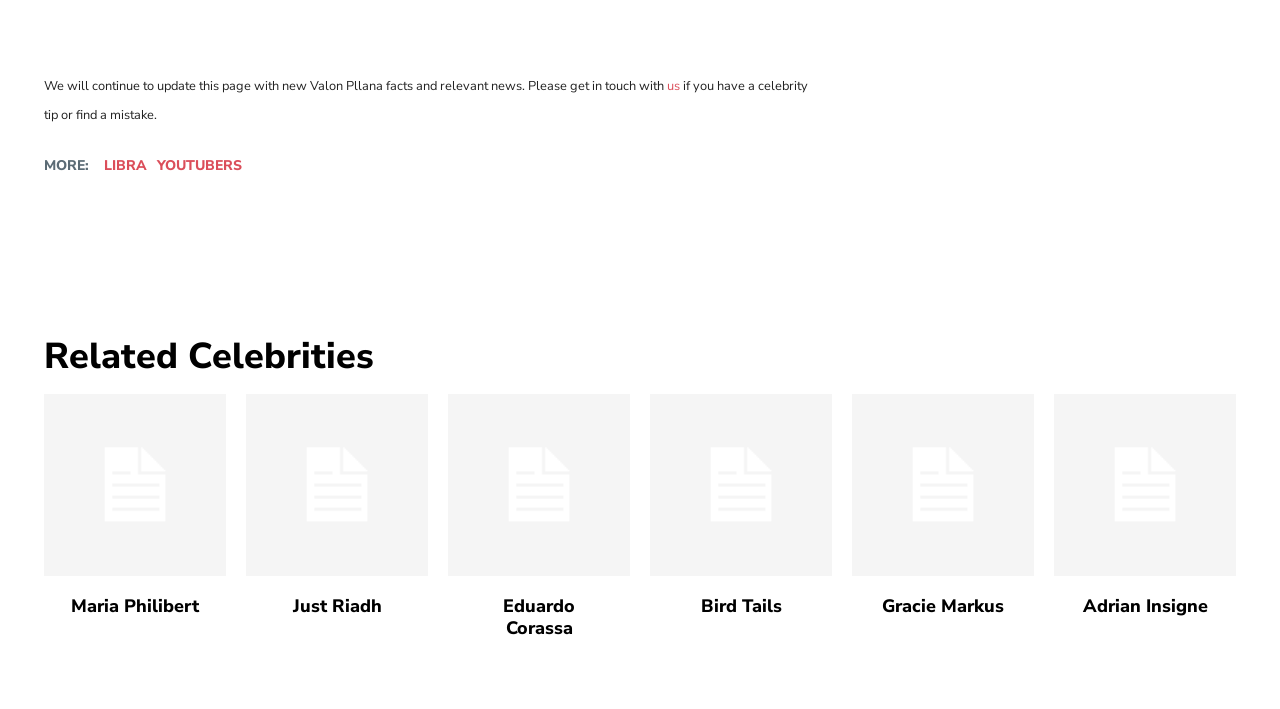Please provide a one-word or short phrase answer to the question:
What is the purpose of this webpage?

Celebrities information